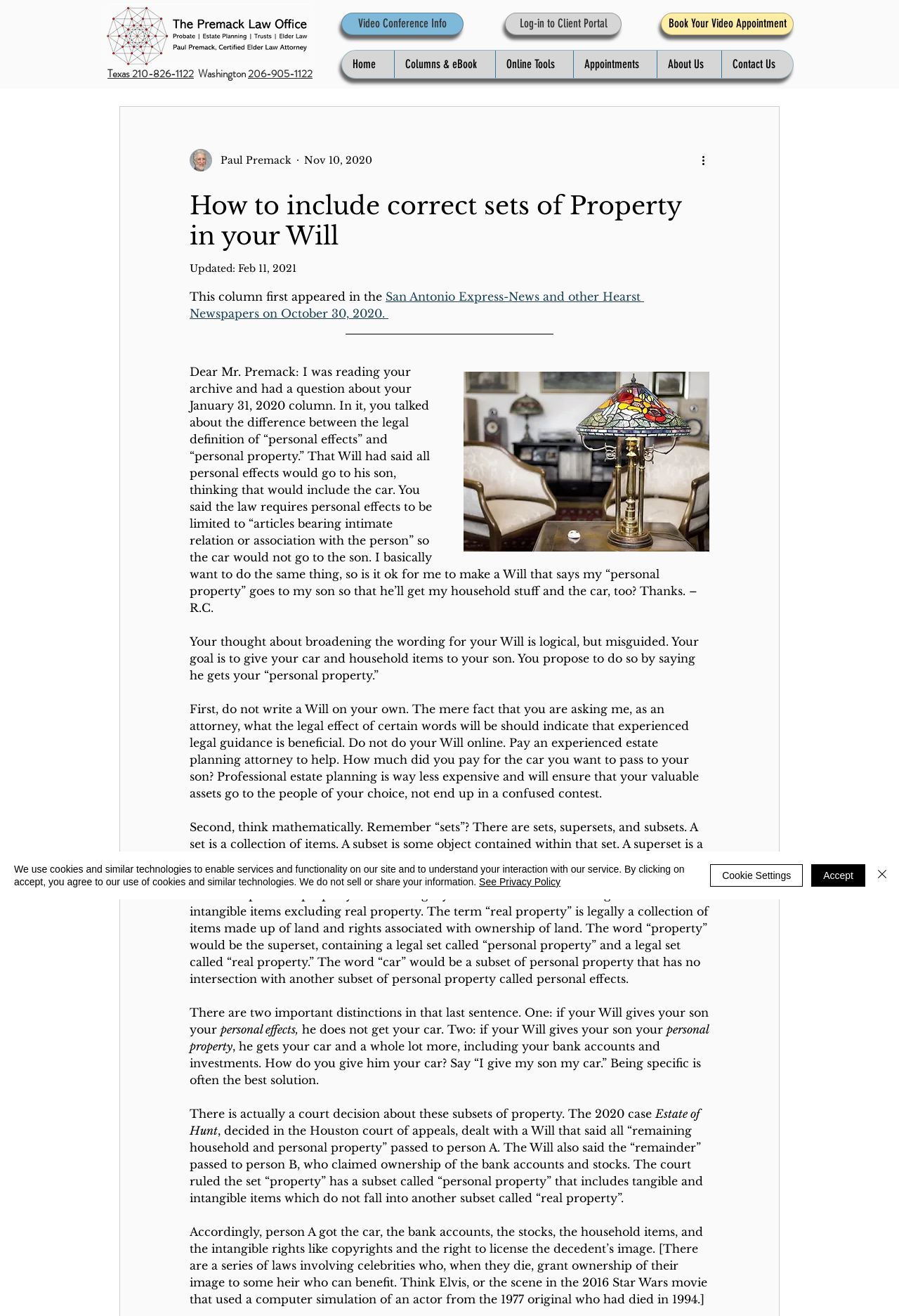Provide an in-depth caption for the contents of the webpage.

This webpage is about estate planning and wills, specifically discussing how to include correct sets of property in a will. At the top, there is a logo of Paul Premack, a probate and estate attorney, along with his contact information. Below the logo, there are links to video conference information, logging into a client portal, and booking a video appointment.

The main content of the webpage is an article written by Paul Premack, with a heading that reads "How to include correct sets of Property in your Will." The article is divided into sections, with a question from a reader, R.C., asking about the difference between "personal effects" and "personal property" in a will. Paul Premack responds to the question, explaining the legal definitions of these terms and how they relate to each other.

Throughout the article, there are several paragraphs of text, with some sections highlighted in bold. There are also links to external sources, such as a court decision, and a reference to a Star Wars movie. The article concludes with a summary of the key points discussed.

At the bottom of the webpage, there is a cookie policy alert that pops up, asking users to accept or customize their cookie settings. There are also buttons to close the alert or view the privacy policy.

On the right-hand side of the webpage, there is a navigation menu with links to other sections of the website, including home, columns and eBooks, online tools, appointments, about us, and contact us. There is also a writer's picture and a link to Paul Premack's profile.

Overall, the webpage is focused on providing information and guidance on estate planning and wills, with a specific article written by Paul Premack, a probate and estate attorney.